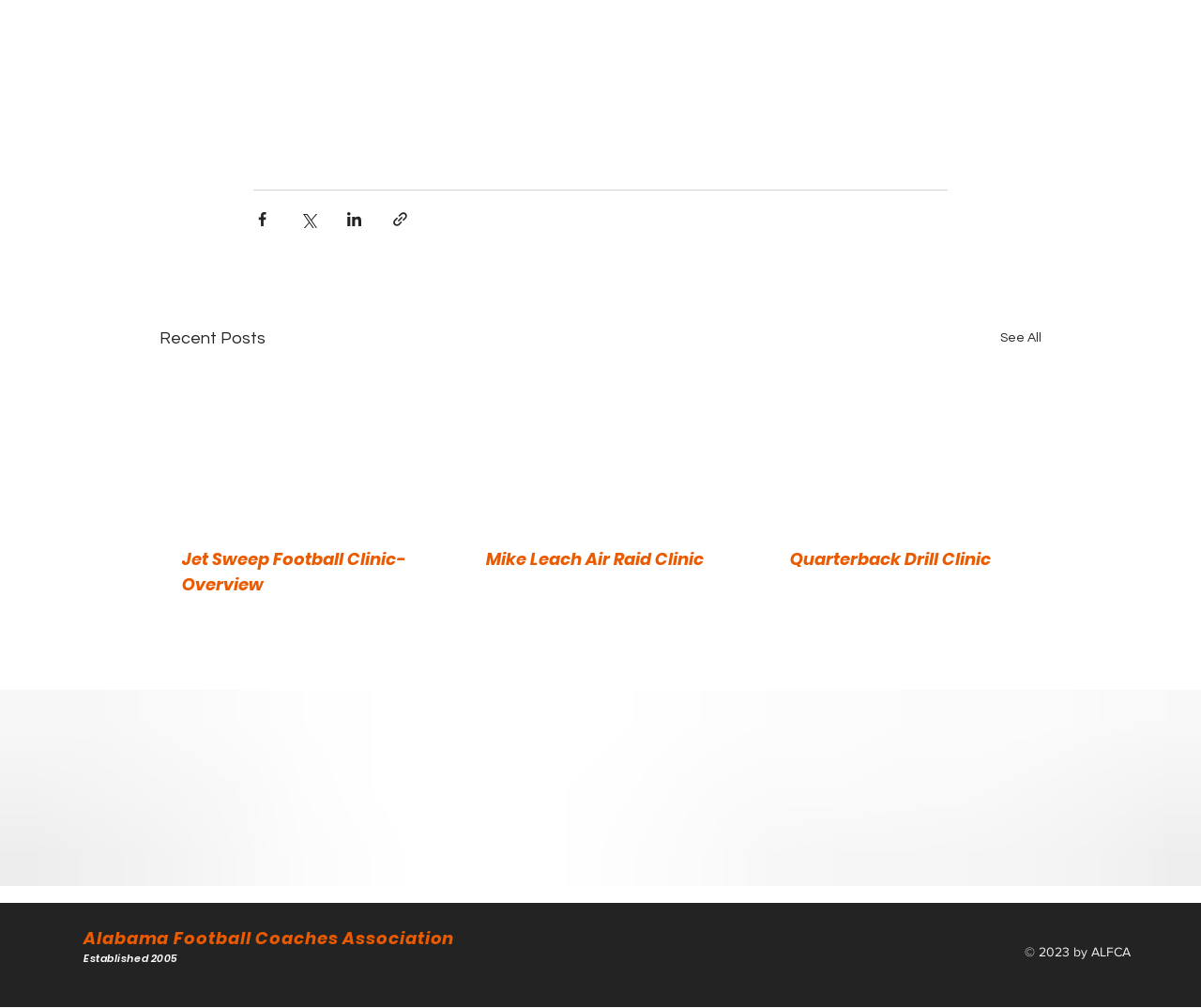Please determine the bounding box coordinates of the element to click in order to execute the following instruction: "Share via Facebook". The coordinates should be four float numbers between 0 and 1, specified as [left, top, right, bottom].

[0.211, 0.208, 0.226, 0.226]